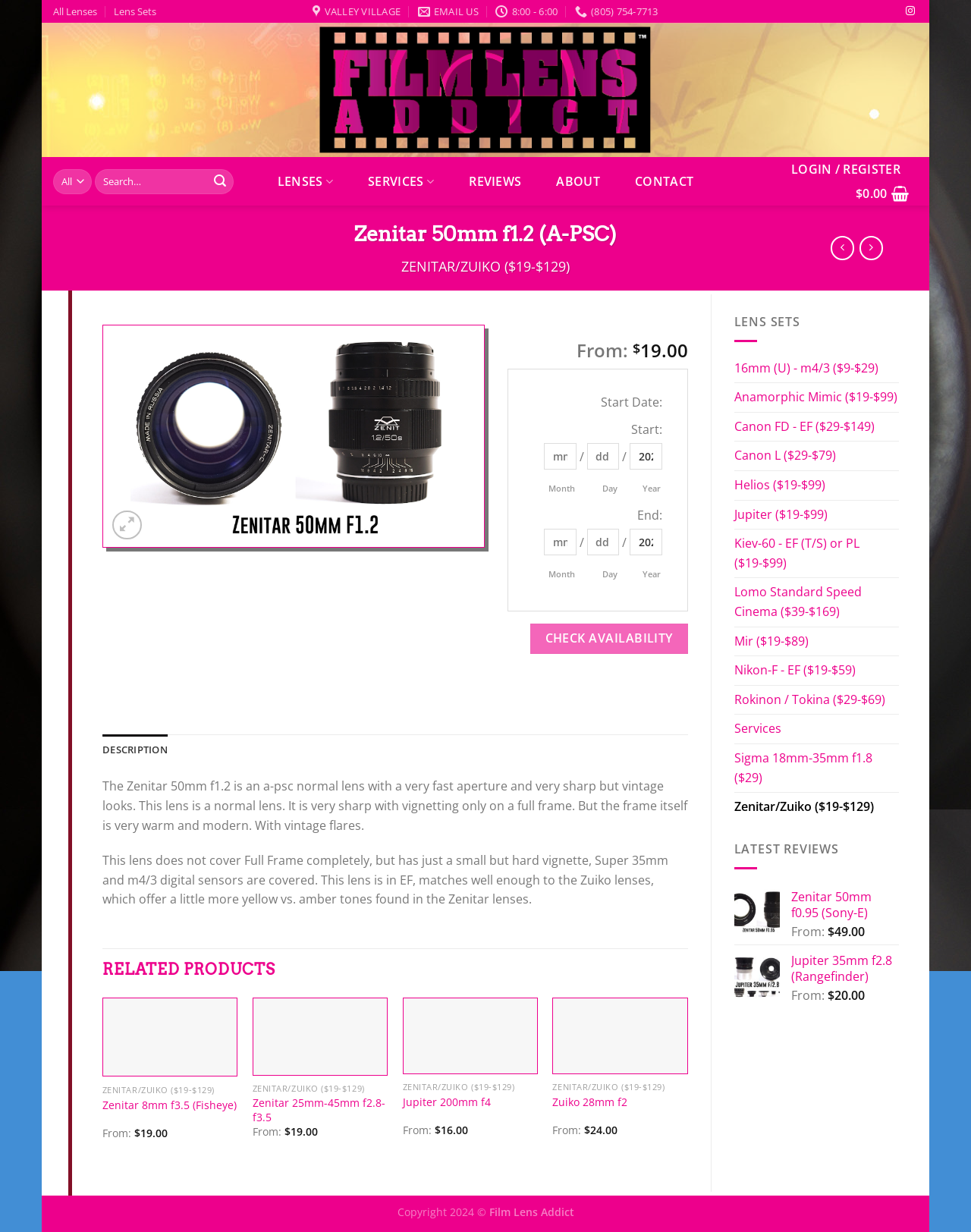Generate the text content of the main heading of the webpage.

Zenitar 50mm f1.2 (A-PSC)